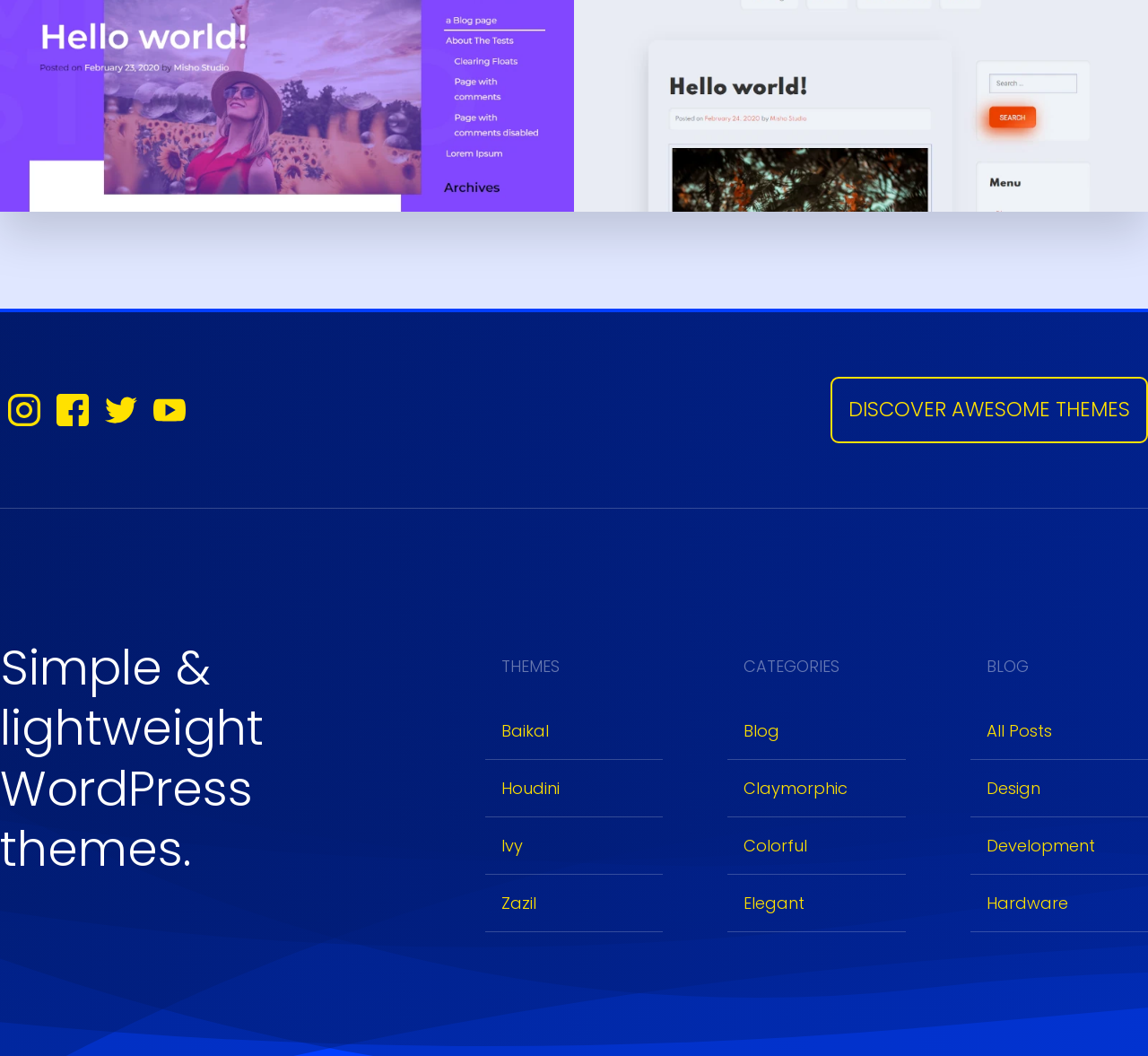Please determine the bounding box coordinates of the element to click in order to execute the following instruction: "Explore Blog category". The coordinates should be four float numbers between 0 and 1, specified as [left, top, right, bottom].

[0.648, 0.681, 0.679, 0.703]